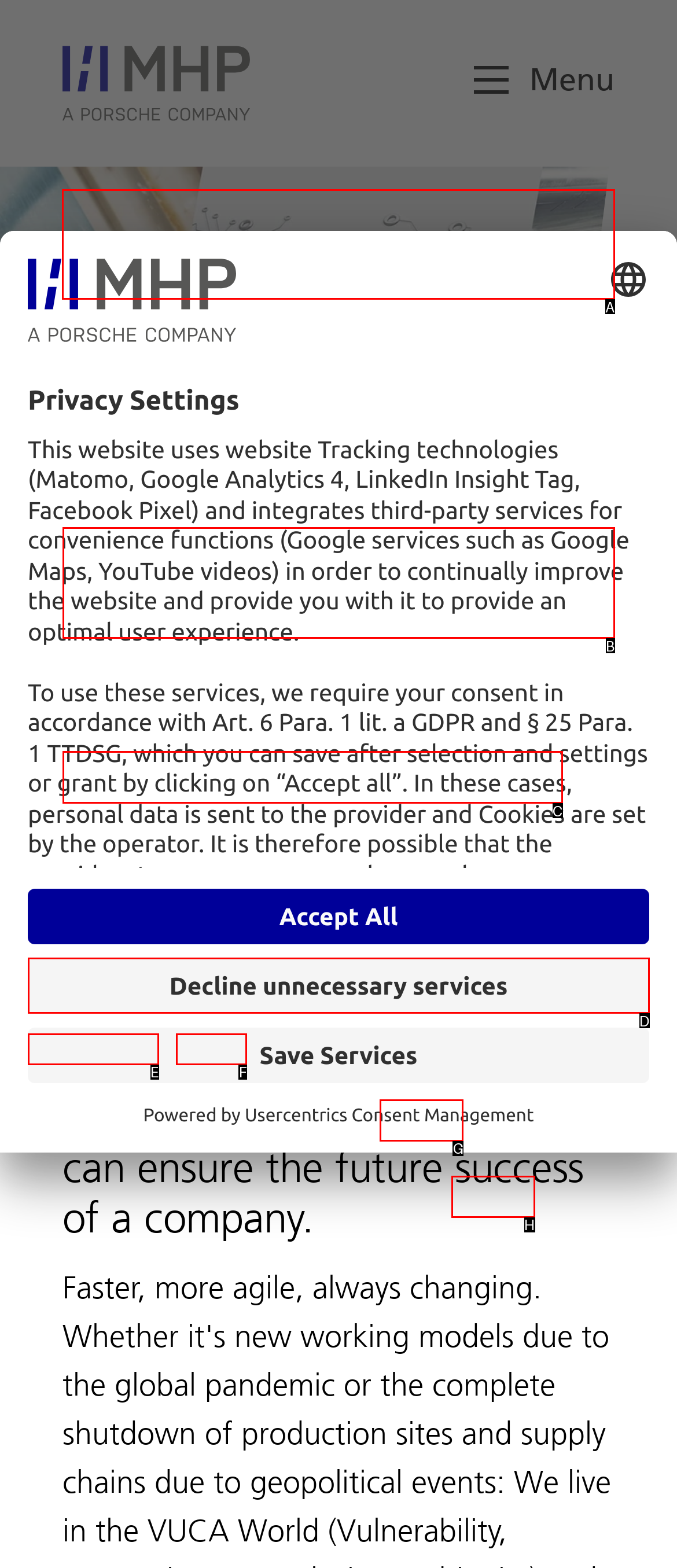Determine which option you need to click to execute the following task: Click the 'Industries' button. Provide your answer as a single letter.

A